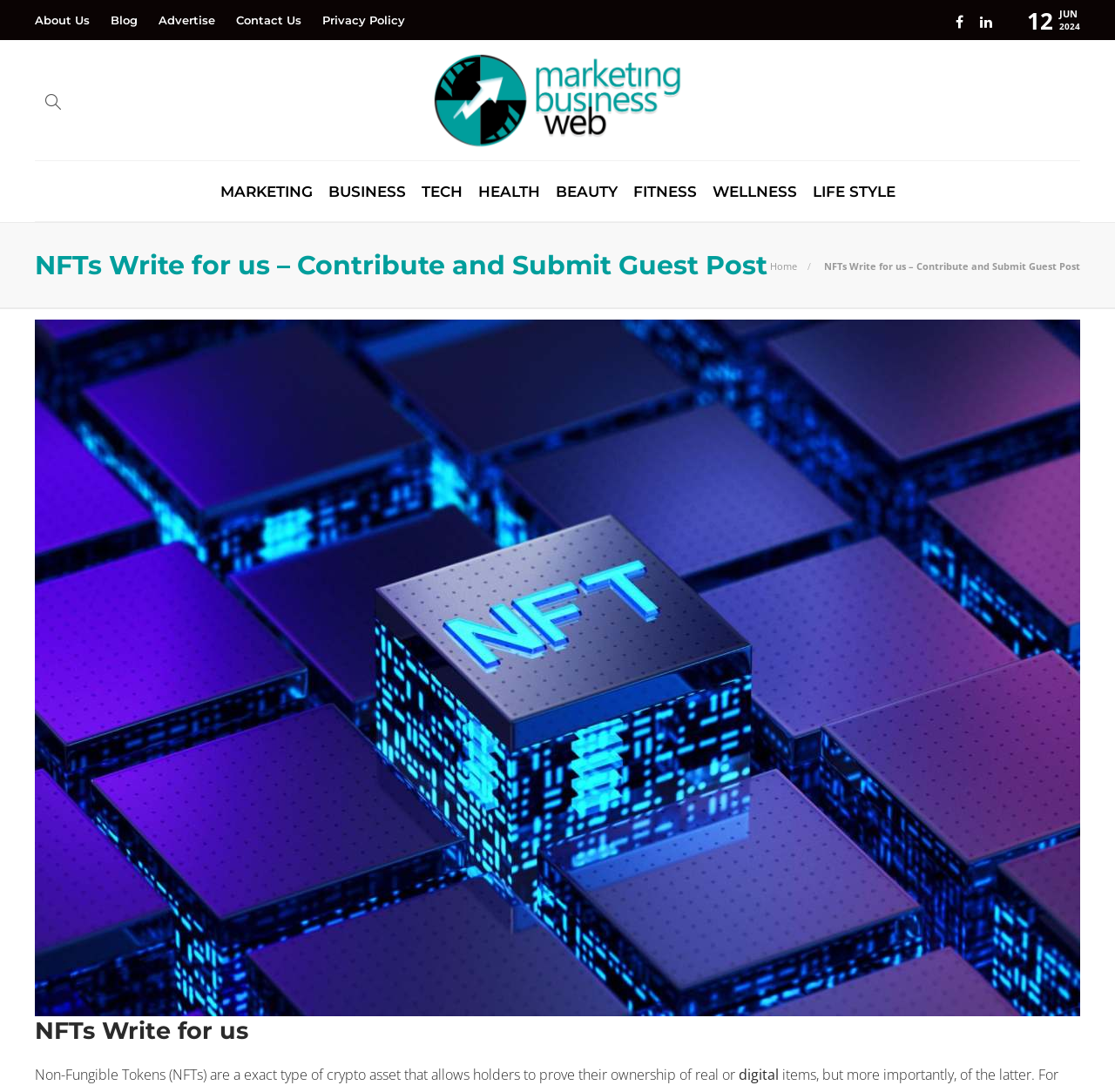Explain the webpage in detail.

This webpage is about NFTs (Non-Fungible Tokens) and appears to be a blog or article submission platform. At the top, there is a navigation menu with links to "About Us", "Blog", "Advertise", "Contact Us", and "Privacy Policy". Below this, there is a section with social media links and a date display showing the current month and year.

The main content area is divided into two sections. On the left, there is a heading that reads "NFTs Write for us – Contribute and Submit Guest Post" followed by a brief description of NFTs. Below this, there are links to various categories, including "BEAUTY", "BUSINESS", "ENTERTAINMENT", and more.

On the right, there is a section titled "Today's pick" with a tab list that allows users to switch between "Recent" and "Popular" posts. Below this, there are four article previews with headings, links, and timestamps indicating when they were published.

At the bottom of the page, there is a section about the website, Marketing Business Web, which offers brand management solutions and provides marketing strategies and tools to help clients grow their businesses. There is also a "LEARN MORE" button and a copyright notice.

Throughout the page, there are various links and buttons, including a call-to-action to submit a guest post and links to learn more about the website and its services.